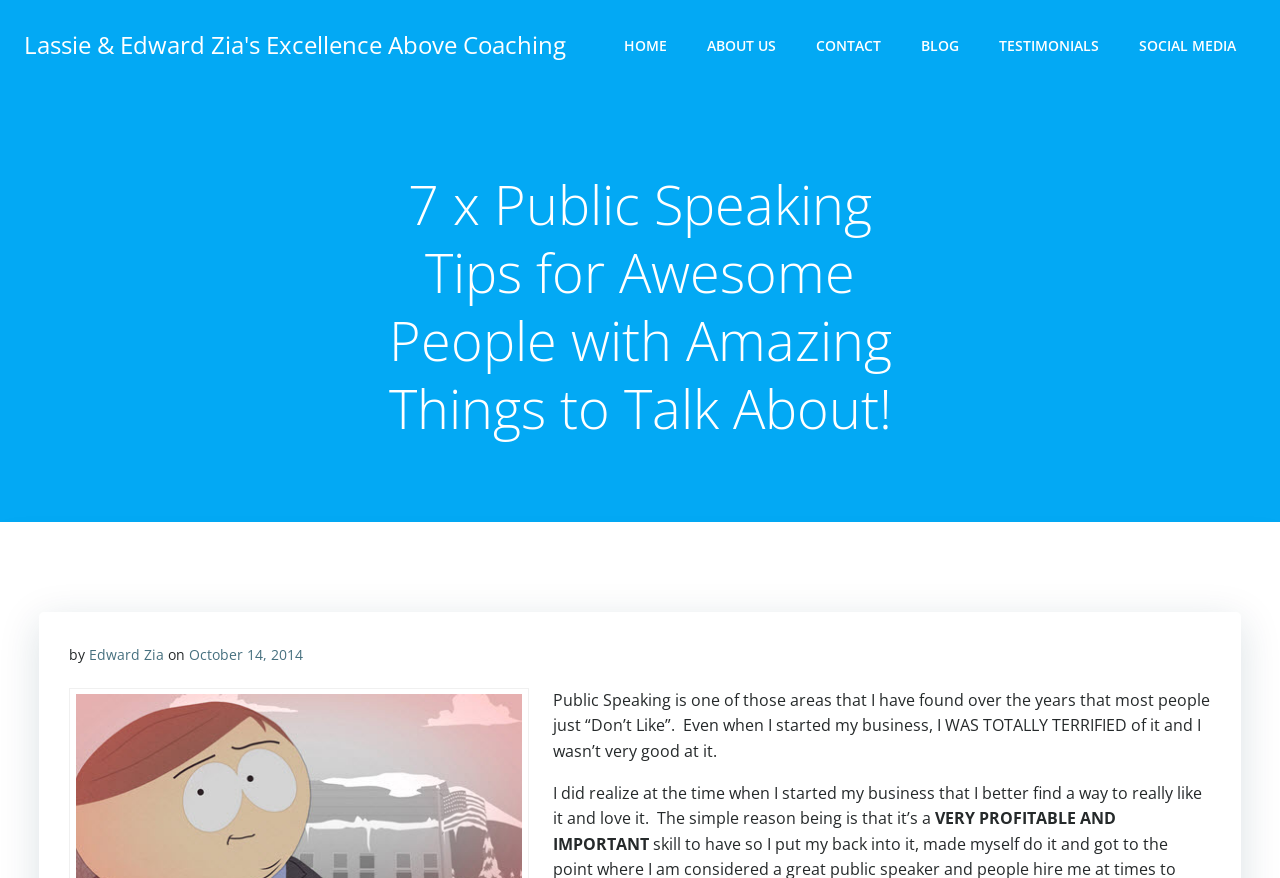Provide the bounding box coordinates of the HTML element described as: "Edward Zia". The bounding box coordinates should be four float numbers between 0 and 1, i.e., [left, top, right, bottom].

[0.07, 0.735, 0.128, 0.756]